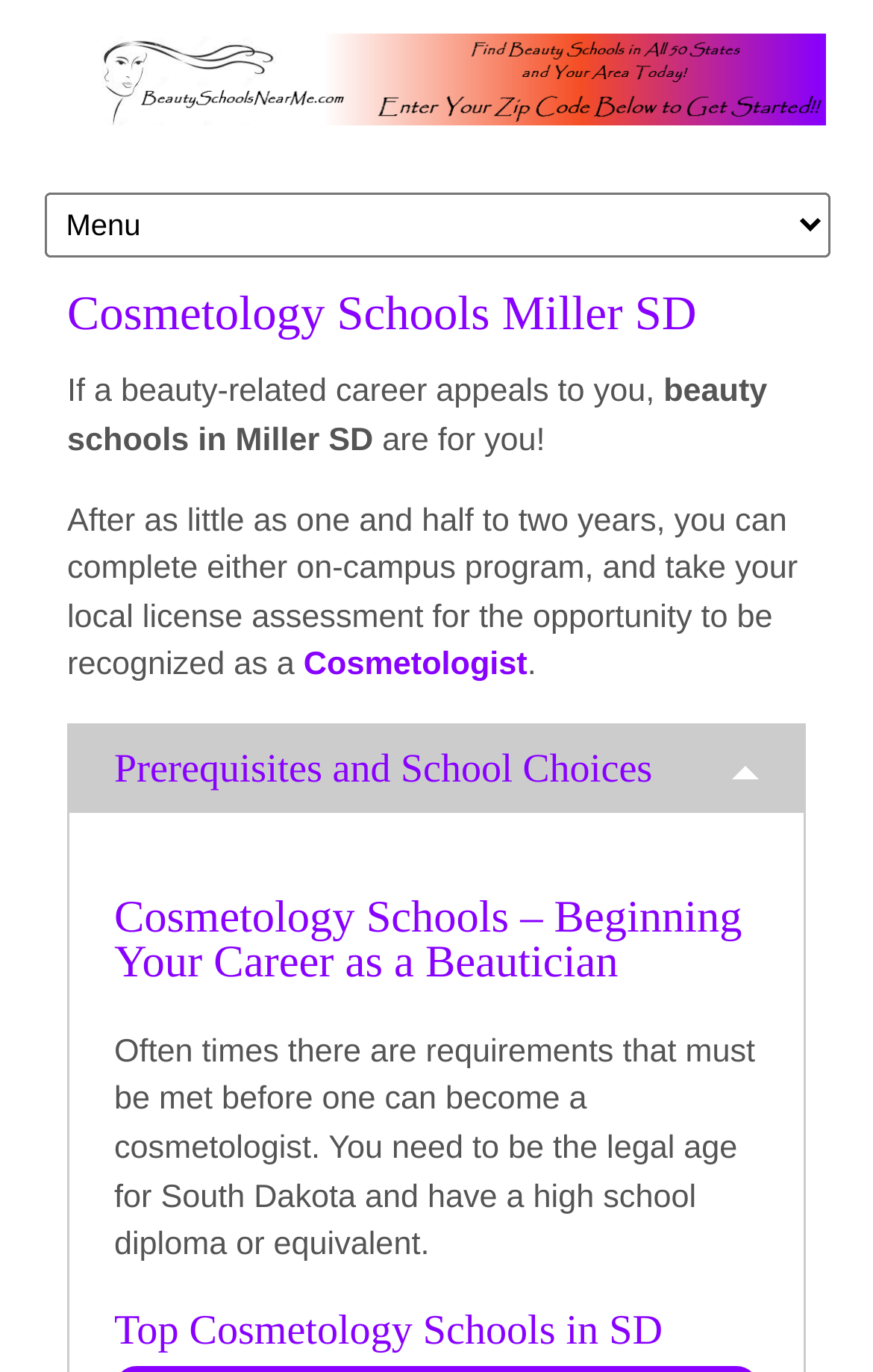What is the purpose of the combobox on the webpage?
Look at the image and provide a detailed response to the question.

The combobox is an interactive element on the webpage that allows users to select options, although the specific options are not specified. Its presence suggests that users can customize their search or filter results in some way.